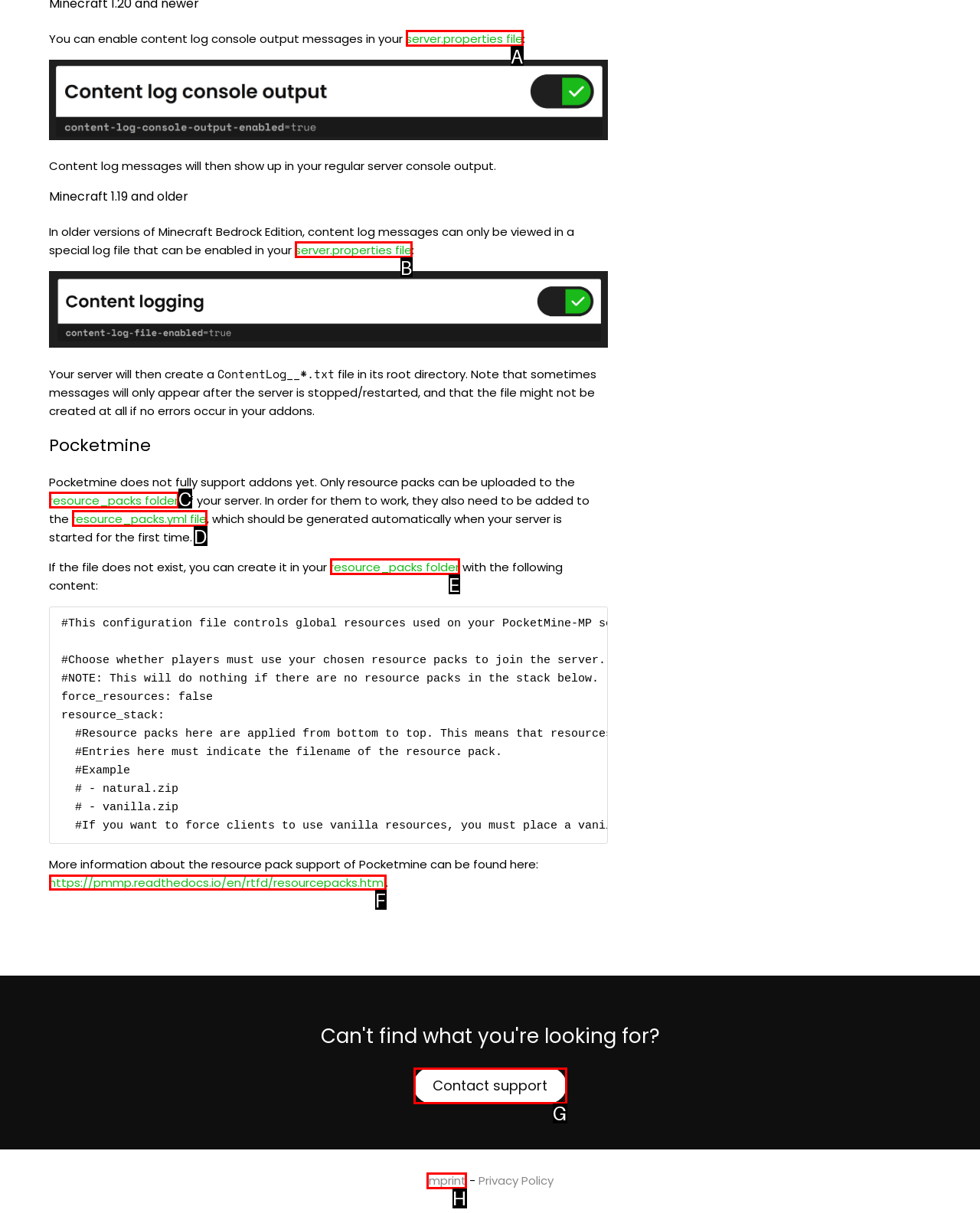Identify the HTML element you need to click to achieve the task: Follow us on Facebook. Respond with the corresponding letter of the option.

None